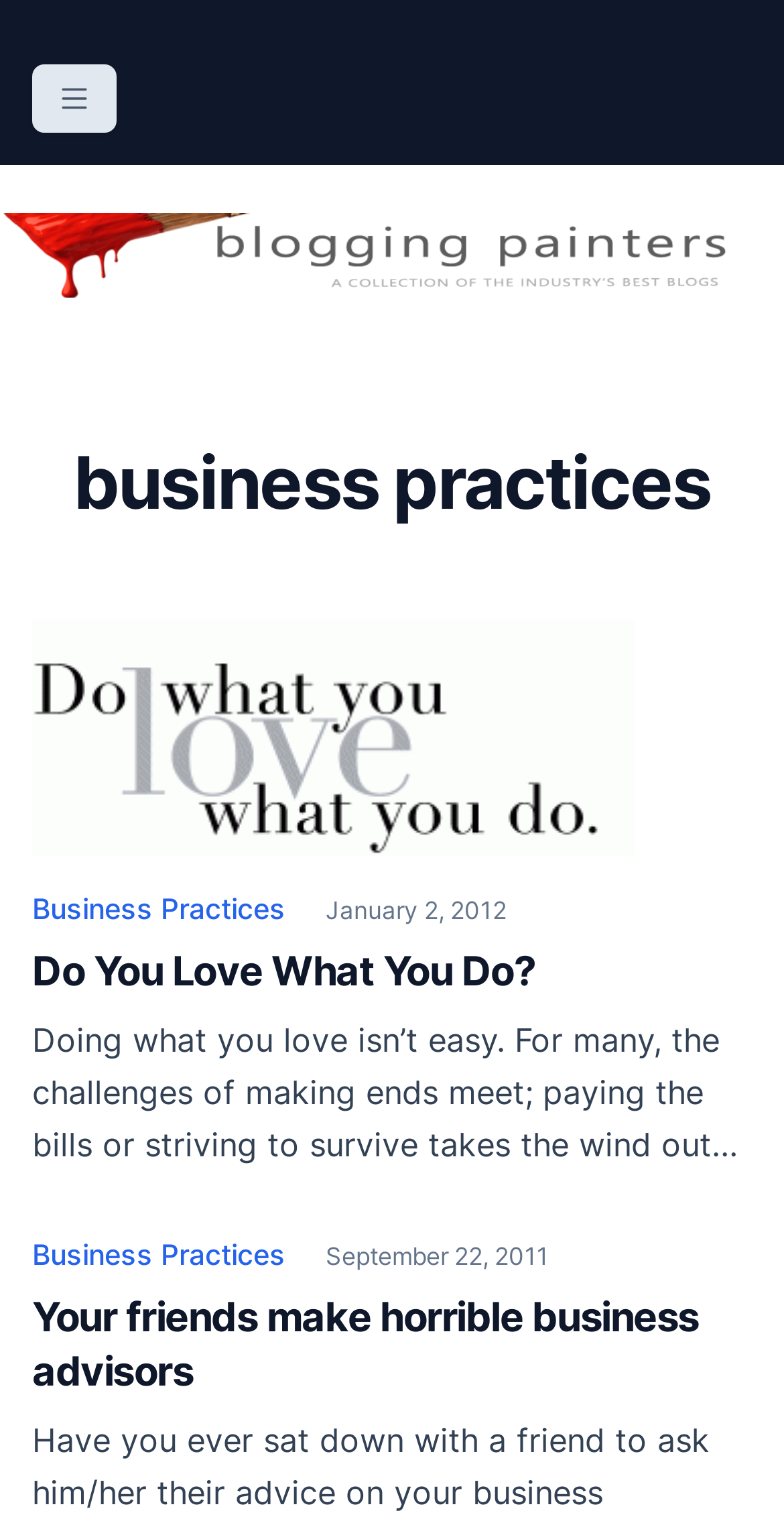Respond with a single word or phrase to the following question:
What is the title of the first article?

Do You Love What You Do?